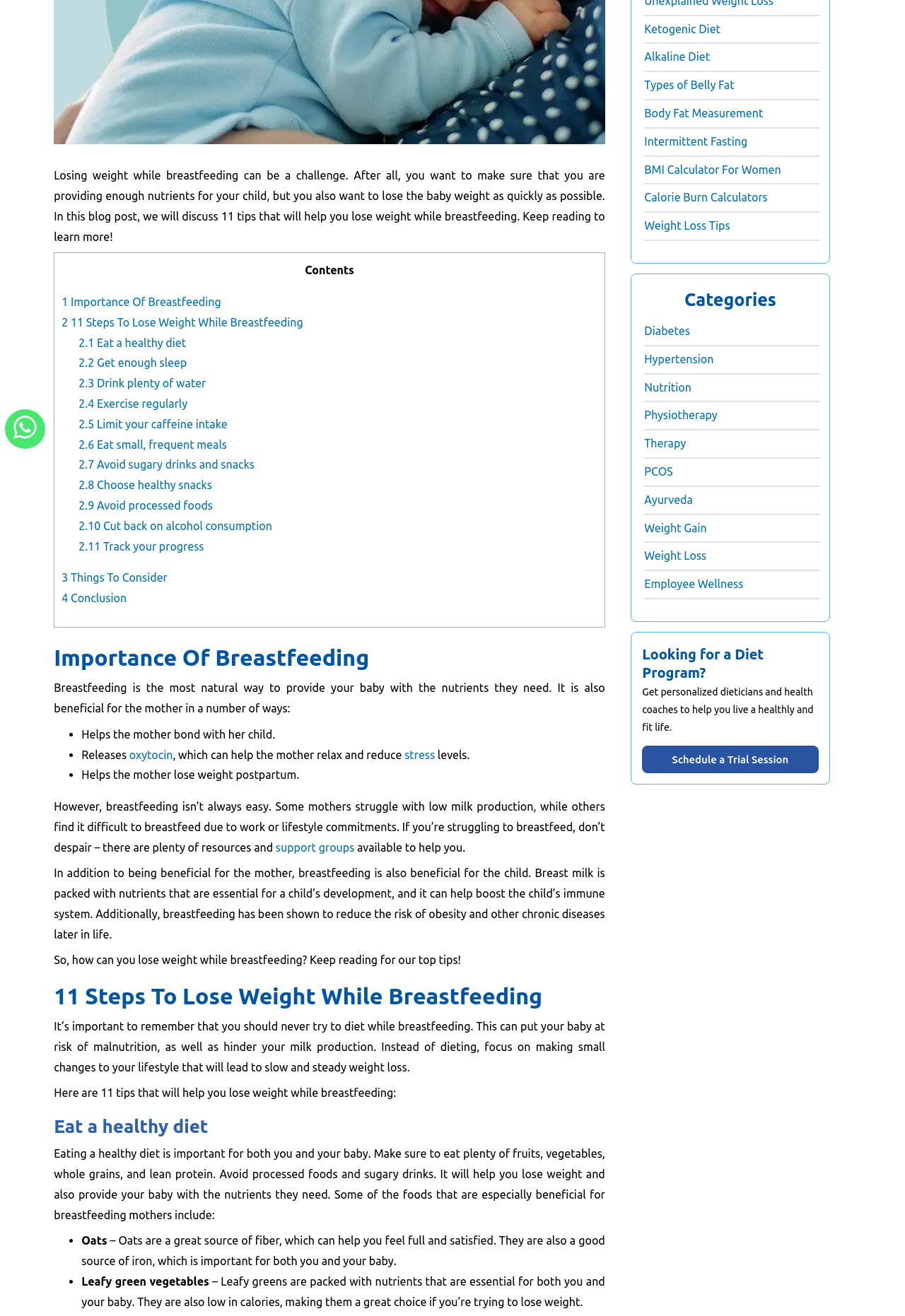Find the bounding box coordinates corresponding to the UI element with the description: "2.1 Eat a healthy diet". The coordinates should be formatted as [left, top, right, bottom], with values as floats between 0 and 1.

[0.087, 0.255, 0.206, 0.265]